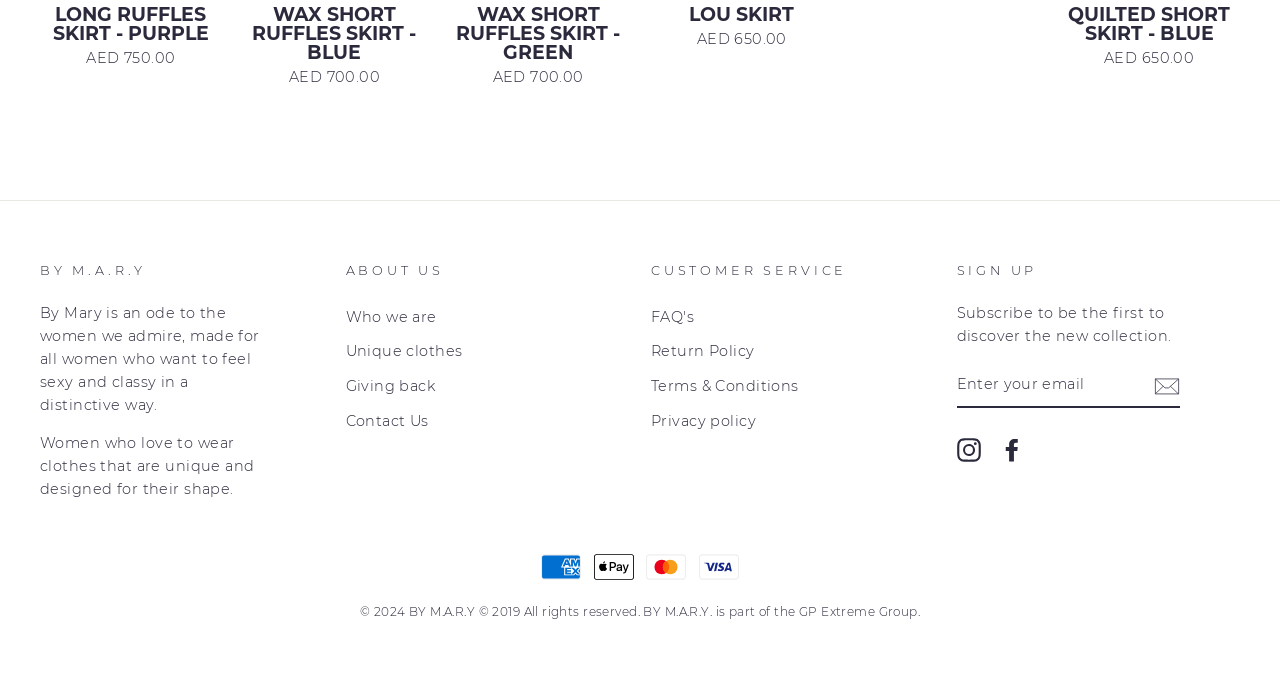What is the purpose of the website?
Using the image as a reference, answer with just one word or a short phrase.

To sell unique clothes for women